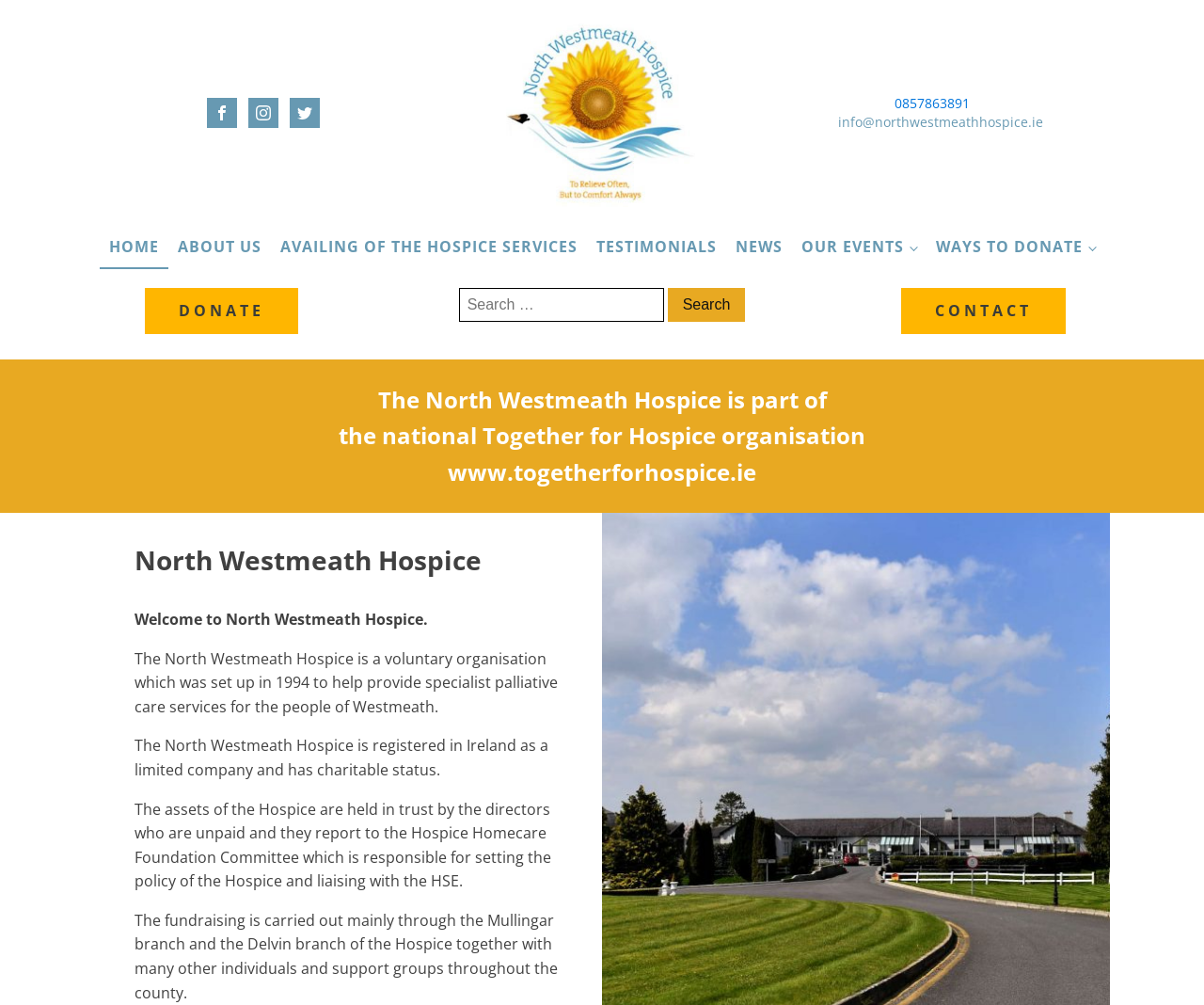Provide a comprehensive description of the webpage.

The webpage is about North Westmeath Hospice, a voluntary organization providing specialist palliative care services. At the top left, there are three social media links, namely Facebook, Instagram, and Twitter, represented by their respective icons. 

Below these icons, there is a horizontal navigation menu with links to different sections of the website, including HOME, ABOUT US, AVAILING OF THE HOSPICE SERVICES, TESTIMONIALS, NEWS, OUR EVENTS, and WAYS TO DONATE. 

On the right side of the navigation menu, there is a search bar with a search button. Below the search bar, there is a link to DONATE. 

Further down, there is a section with information about the hospice. It starts with a statement about the North Westmeath Hospice being part of the national Together for Hospice organisation, followed by the website URL of the organisation. 

Below this section, there is a welcome message and a brief introduction to the North Westmeath Hospice, including its history, mission, and charitable status. The introduction is divided into four paragraphs, providing more details about the hospice's services, governance, and fundraising efforts. 

At the bottom right, there are two links, one to CONTACT and another to a phone number and email address.